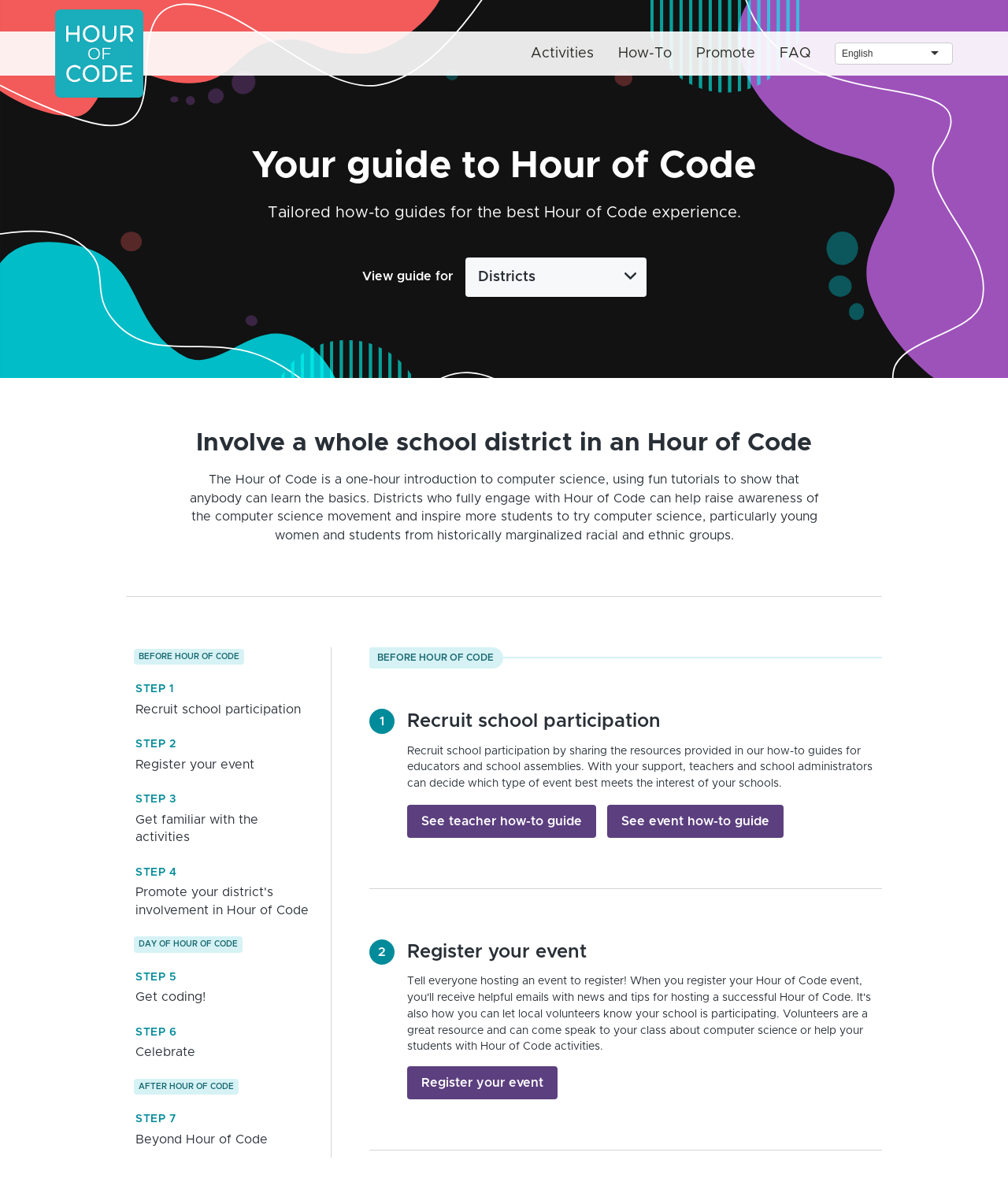Determine the webpage's heading and output its text content.

Your guide to Hour of Code